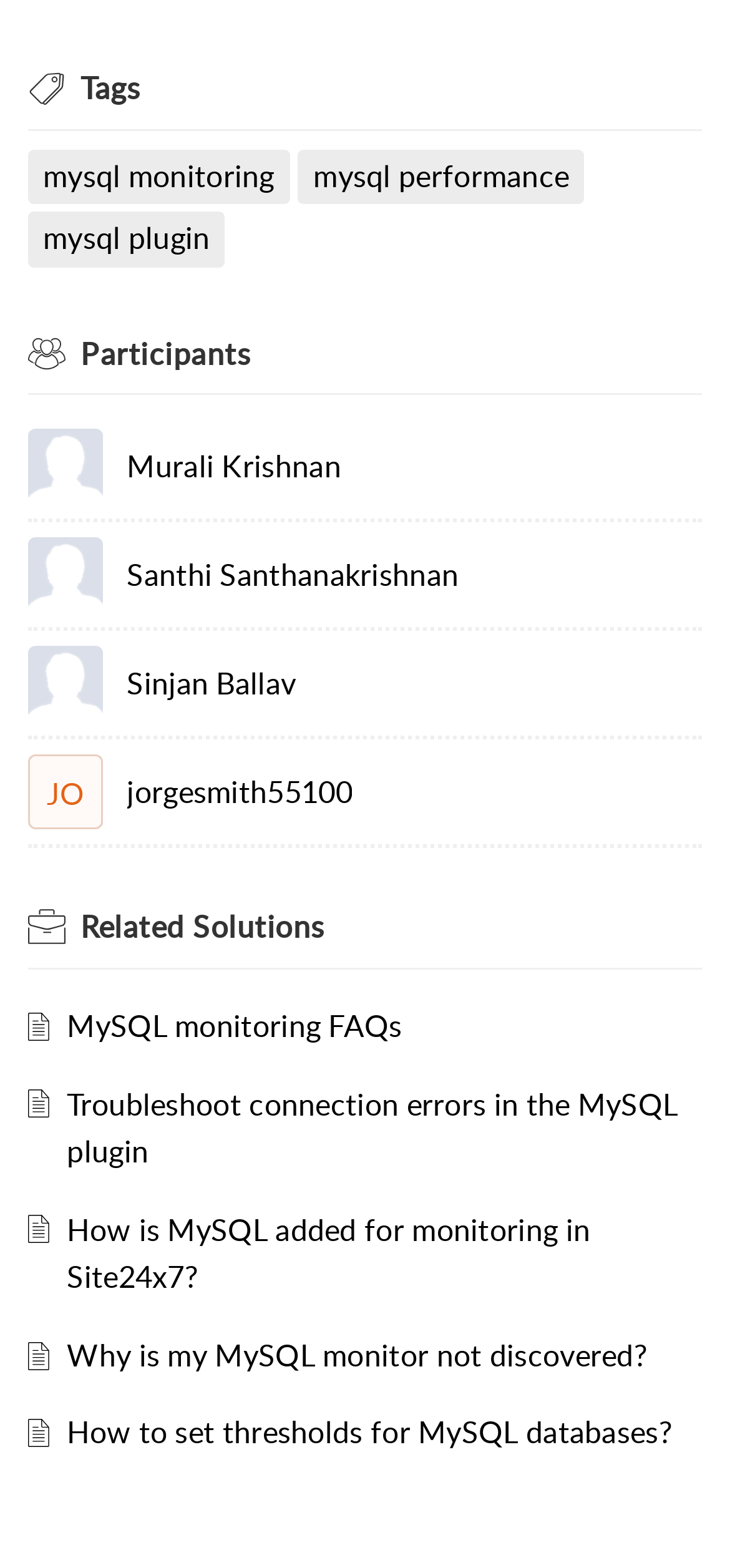Find the bounding box coordinates for the UI element whose description is: "MySQL monitoring FAQs". The coordinates should be four float numbers between 0 and 1, in the format [left, top, right, bottom].

[0.092, 0.641, 0.551, 0.667]